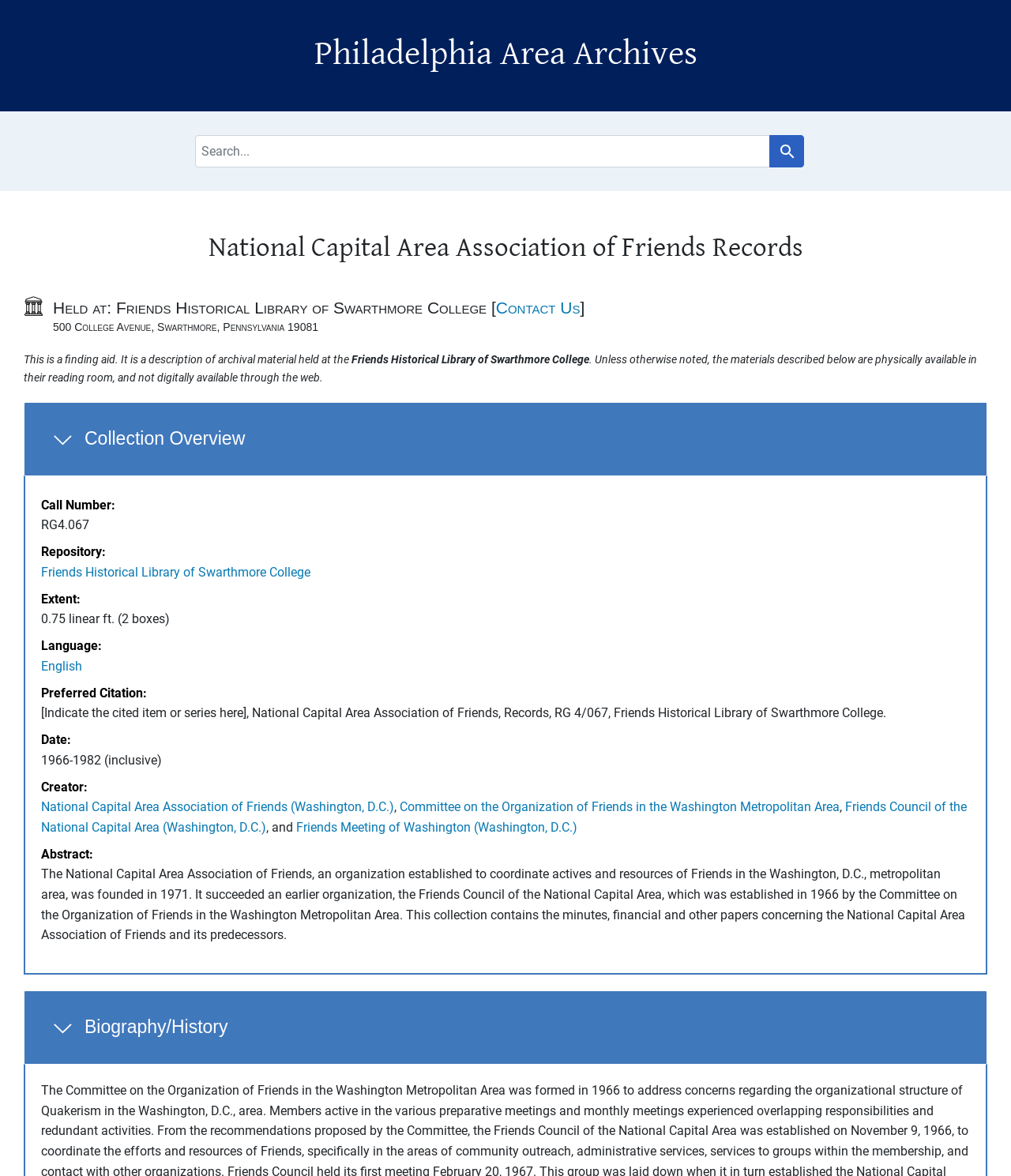Provide the bounding box coordinates of the section that needs to be clicked to accomplish the following instruction: "Search for records."

[0.193, 0.115, 0.807, 0.143]